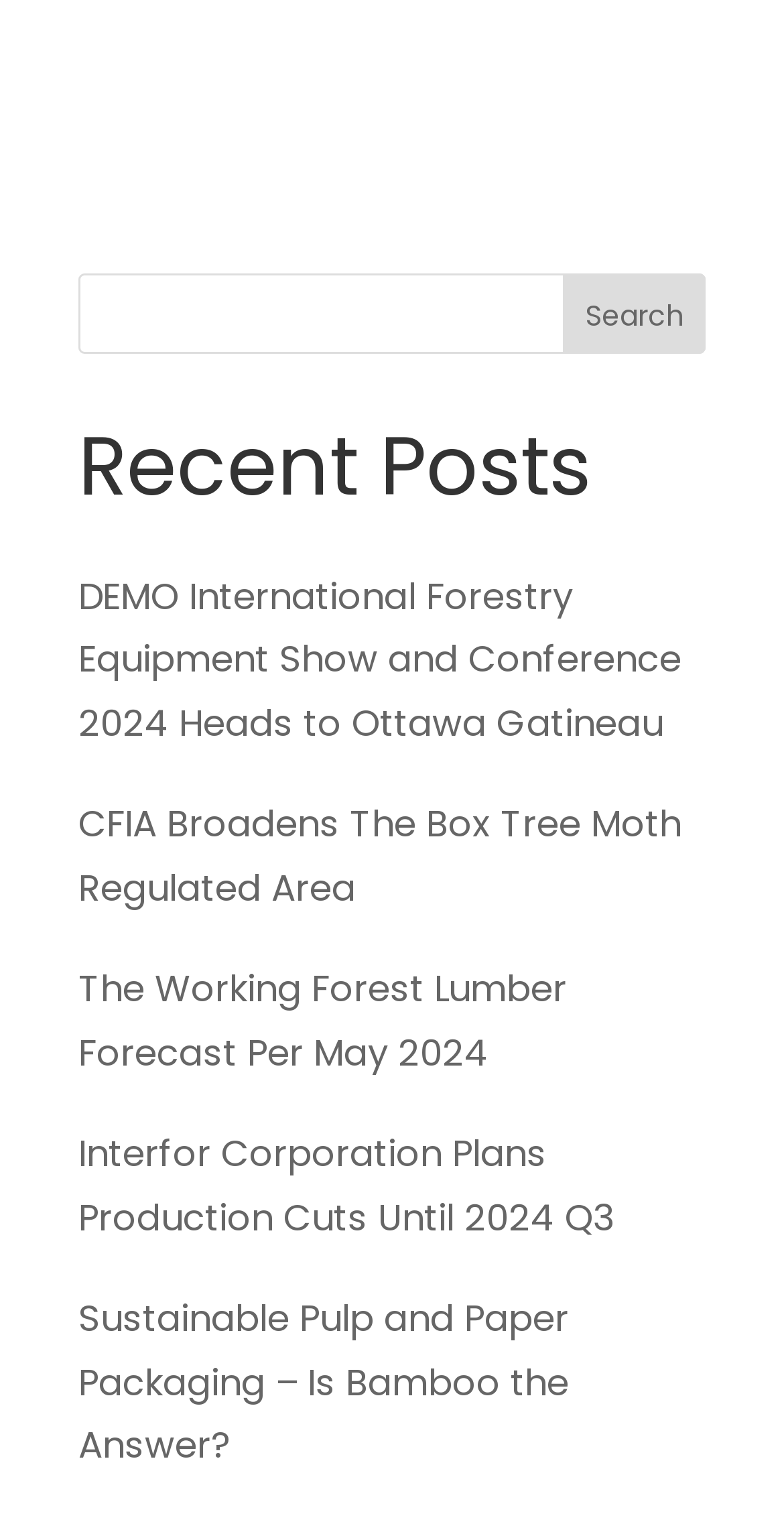What is the purpose of the search box?
From the screenshot, provide a brief answer in one word or phrase.

Search